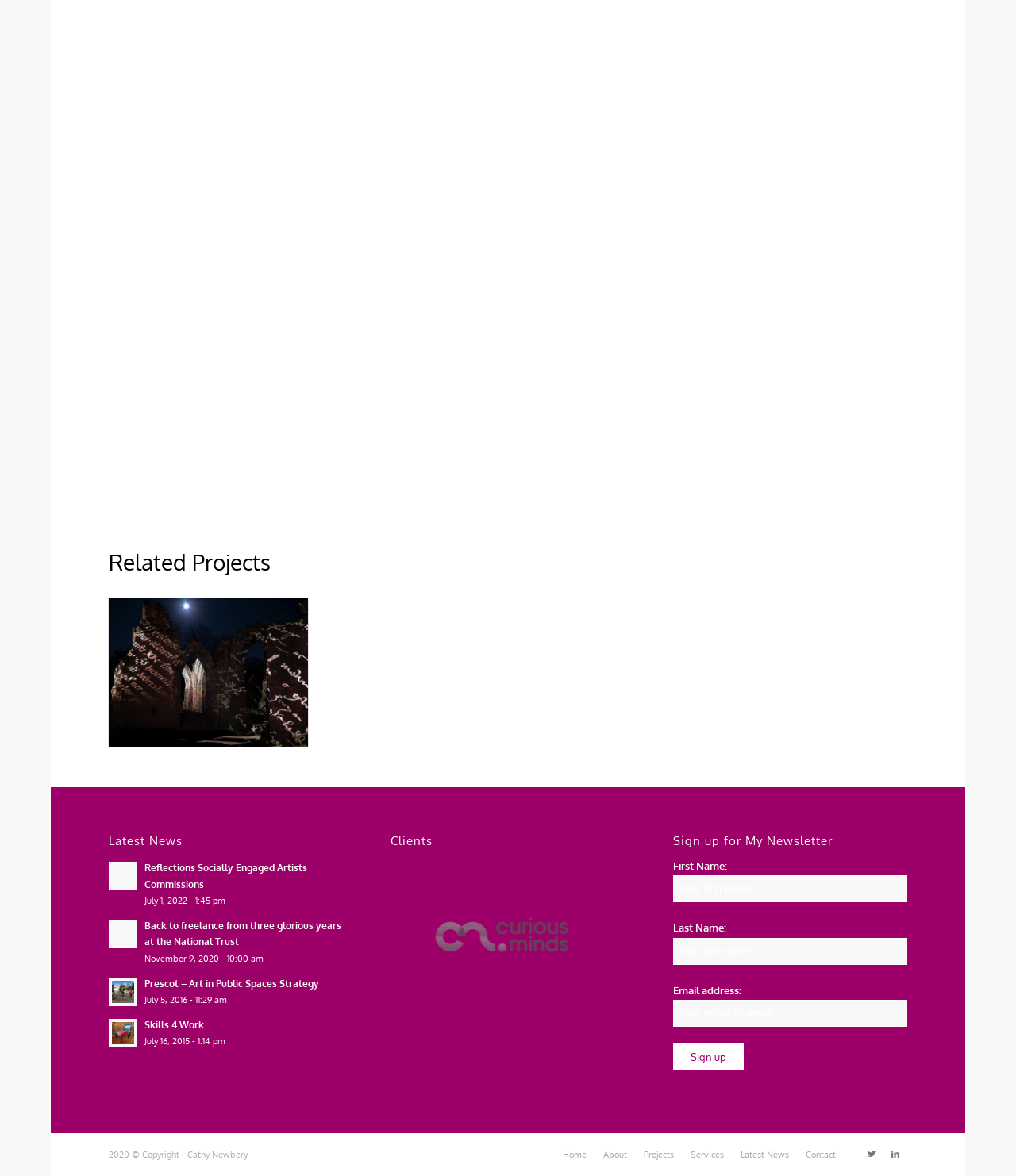Identify the bounding box for the element characterized by the following description: "Twitter".

[0.846, 0.971, 0.869, 0.991]